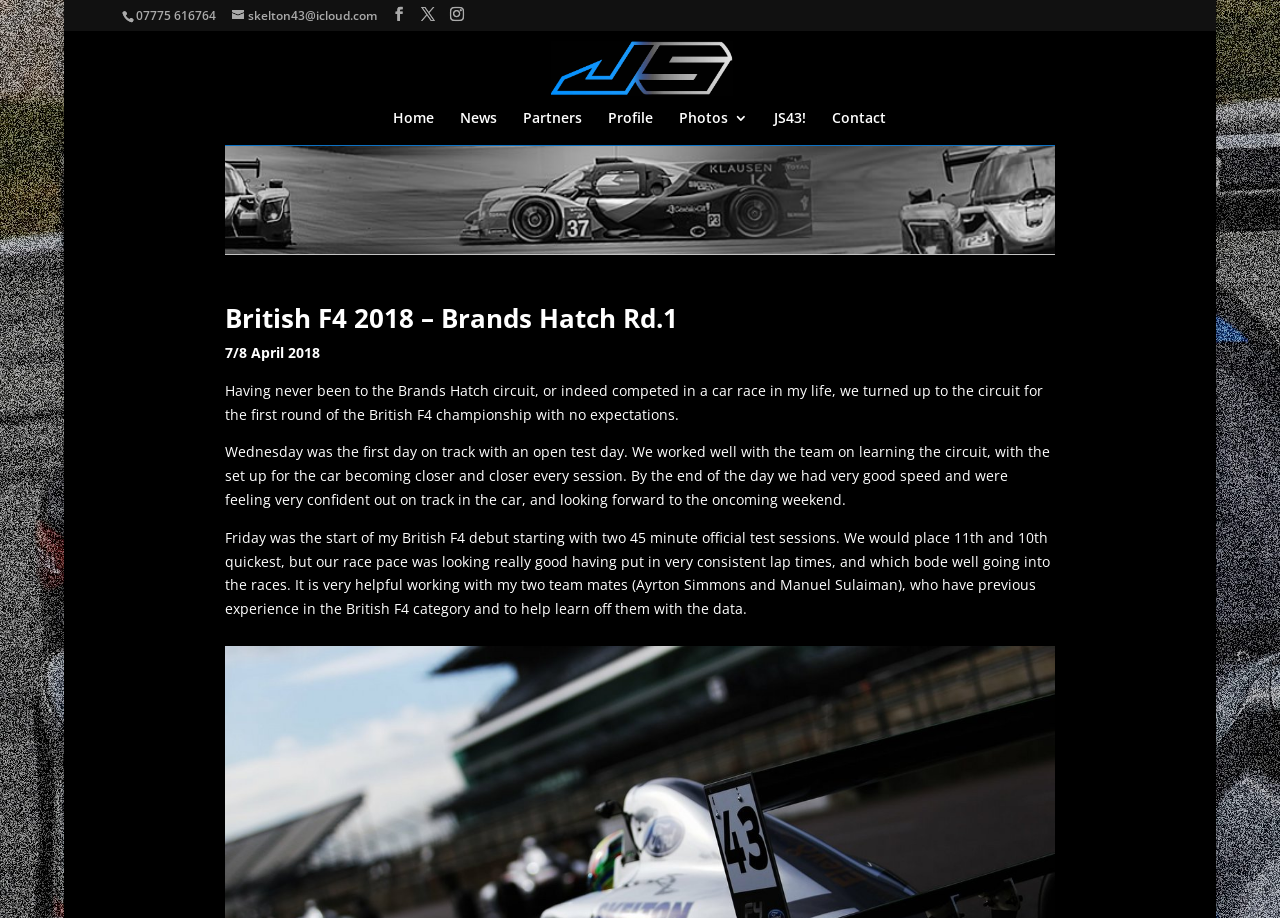What is Josh Skelton's email address?
Refer to the image and give a detailed answer to the query.

The email address can be found in the top section of the webpage, where it is listed as a link with the text 'skelton43@icloud.com'.